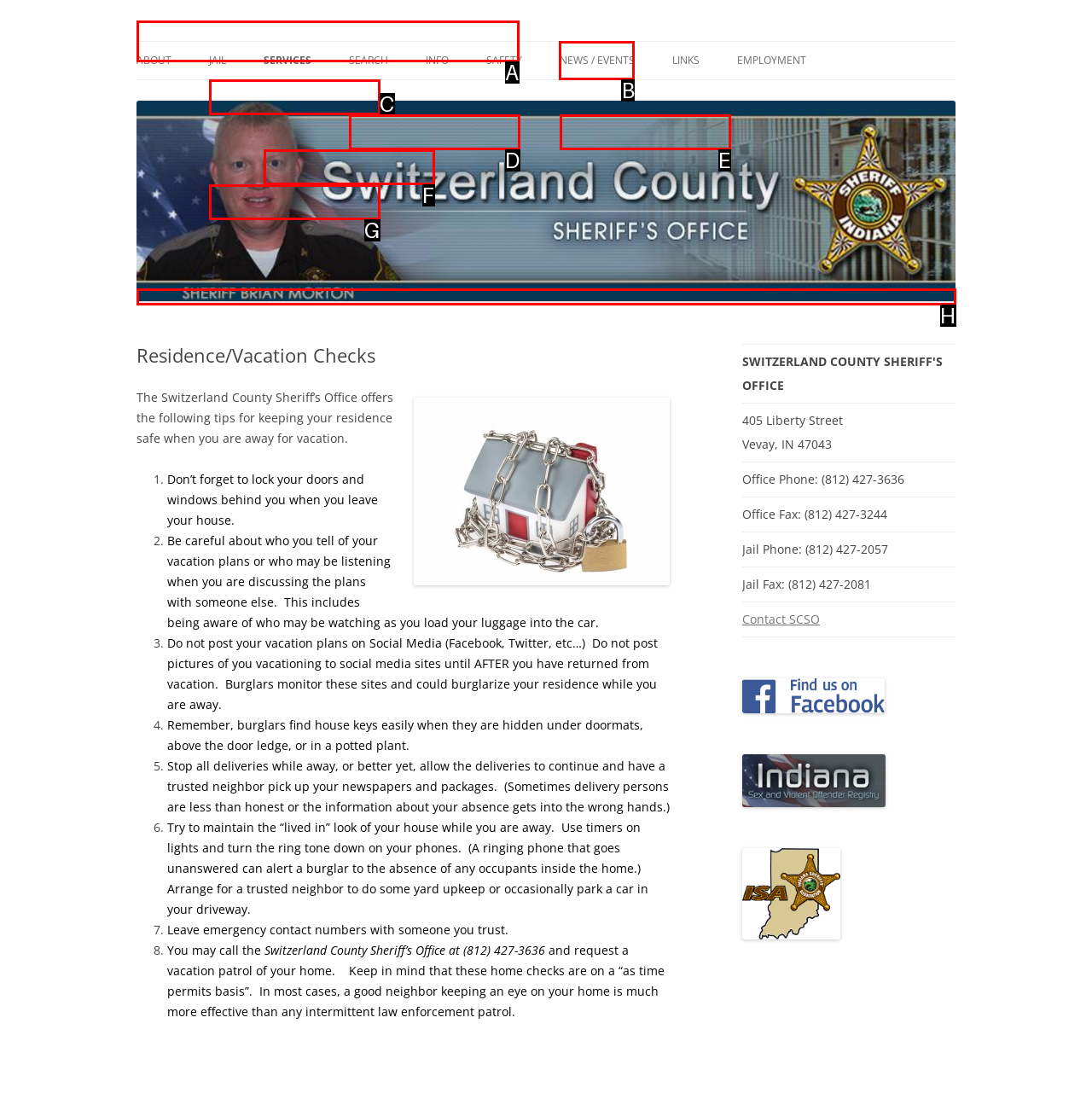Indicate the letter of the UI element that should be clicked to accomplish the task: Click on NEWS / EVENTS. Answer with the letter only.

B